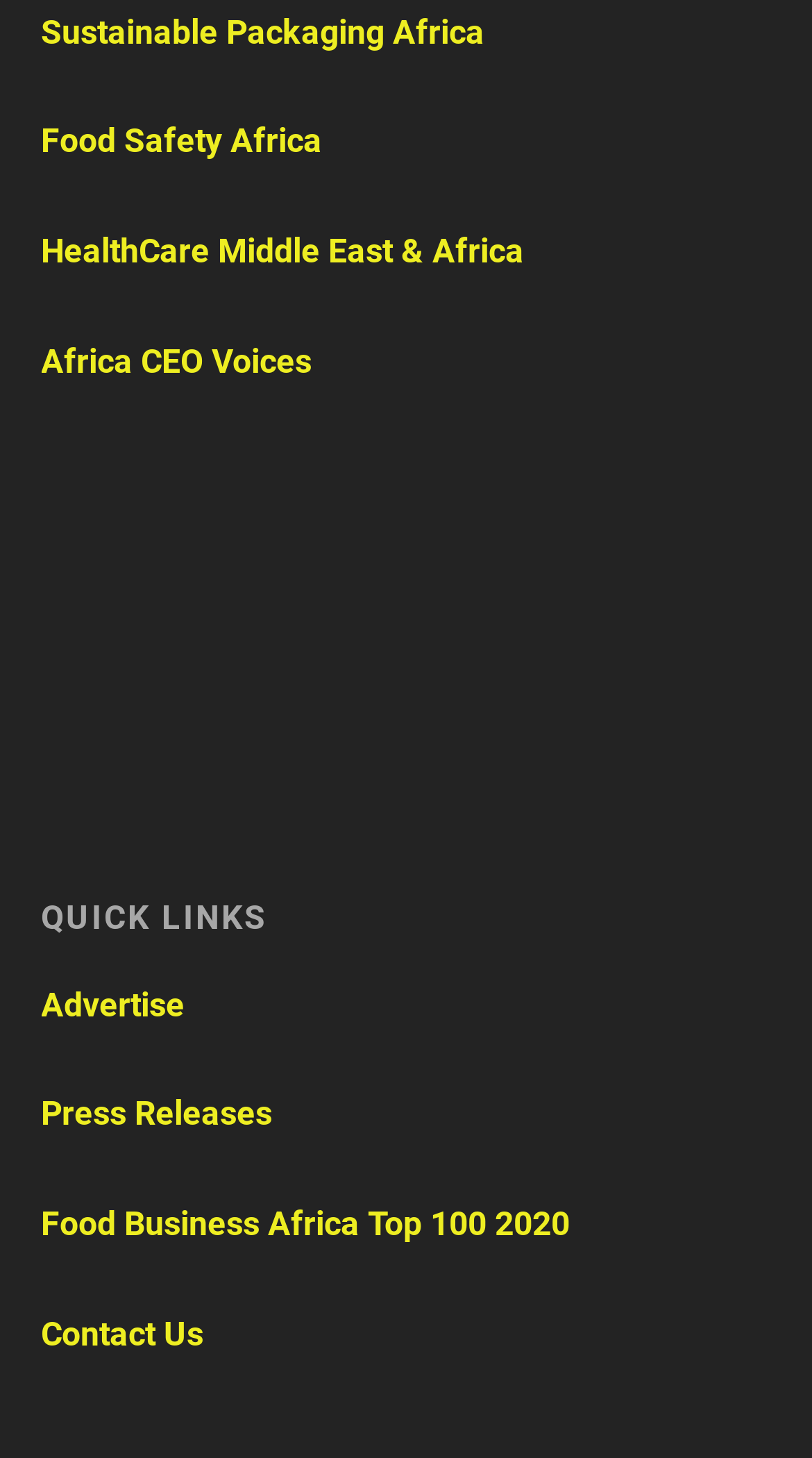Ascertain the bounding box coordinates for the UI element detailed here: "HealthCare Middle East & Africa". The coordinates should be provided as [left, top, right, bottom] with each value being a float between 0 and 1.

[0.05, 0.159, 0.645, 0.186]